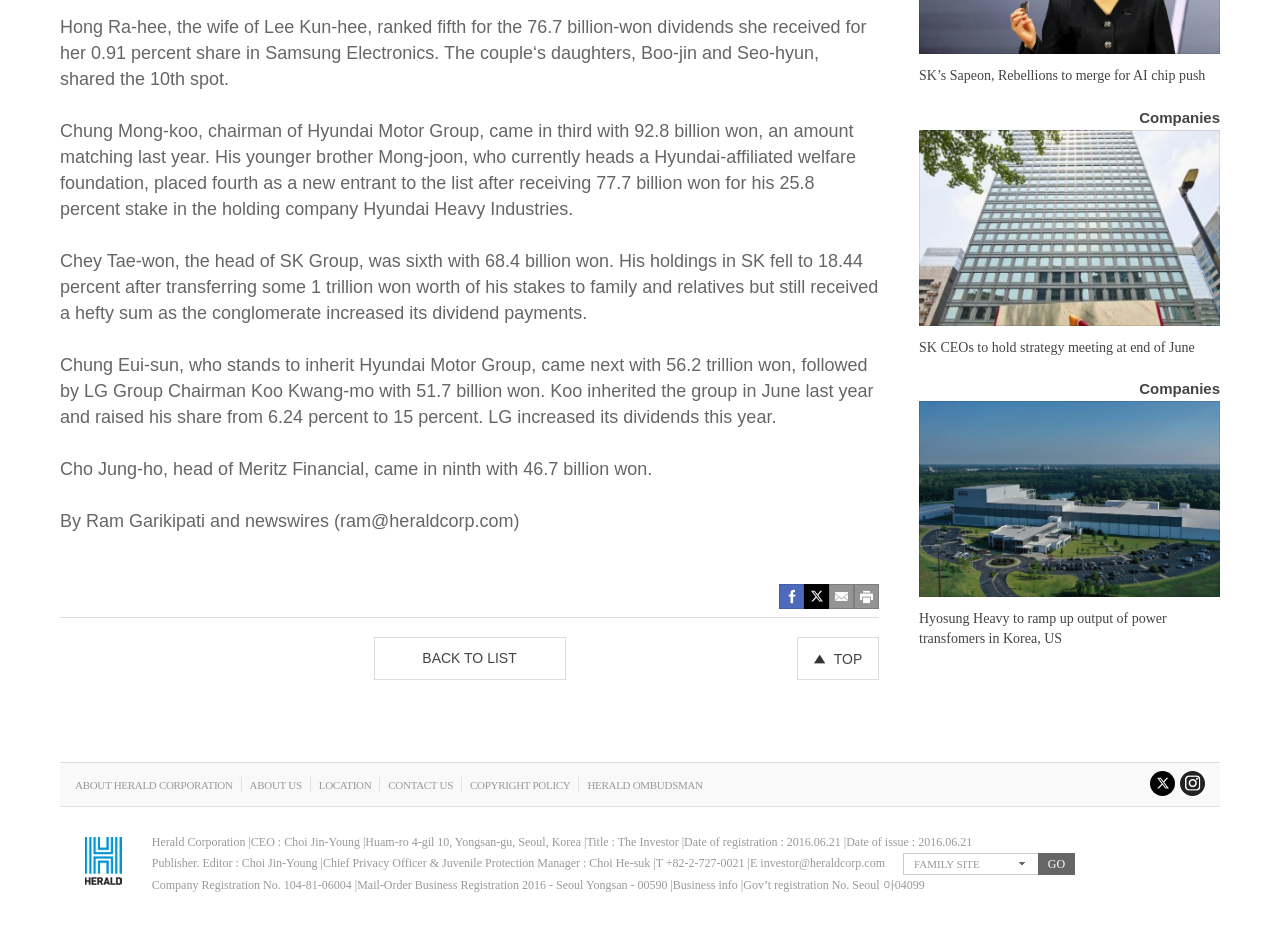Determine the bounding box coordinates of the region that needs to be clicked to achieve the task: "Read about SK’s Sapeon, Rebellions to merge for AI chip push".

[0.718, 0.073, 0.942, 0.09]